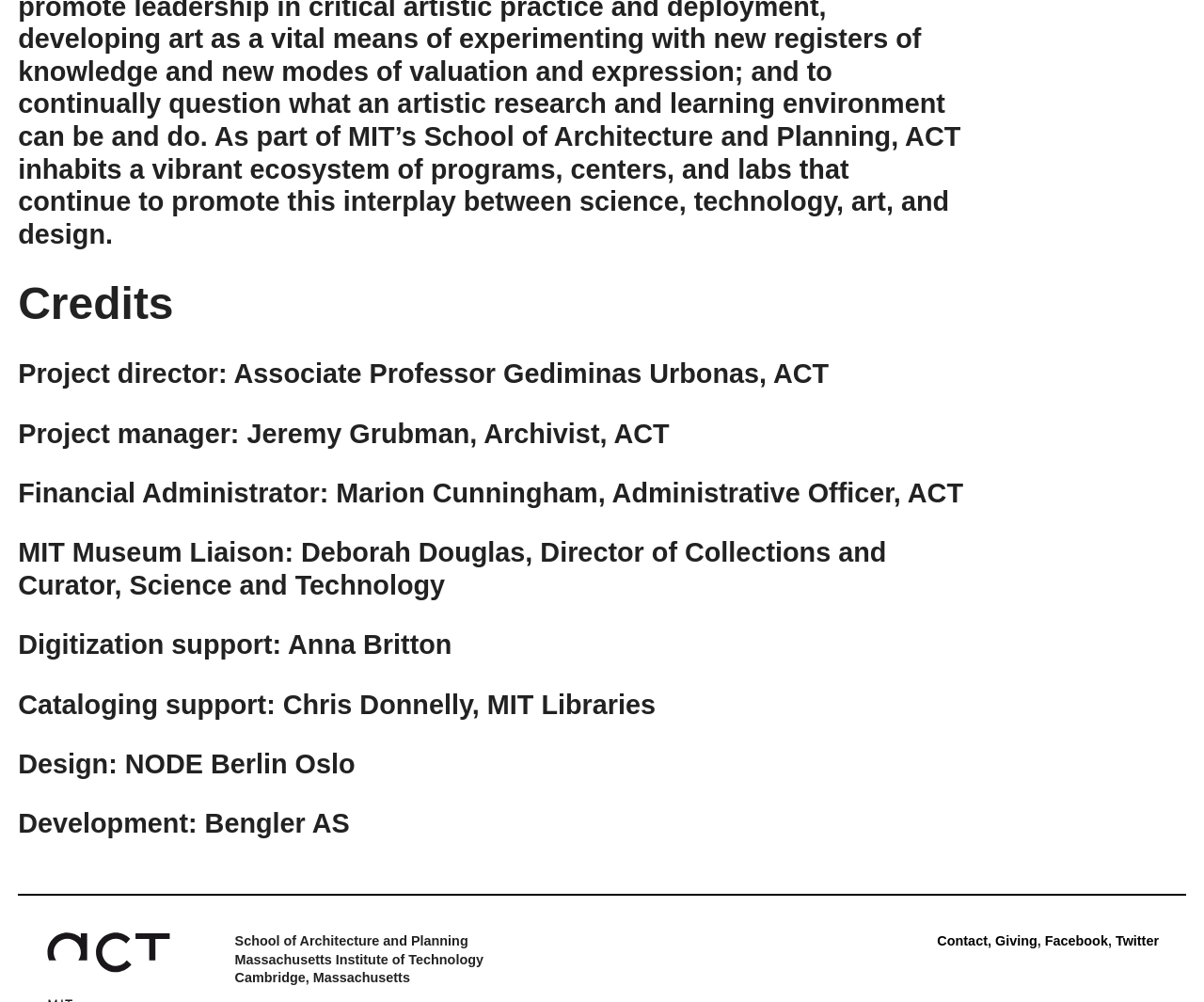What is the role of Marion Cunningham?
Please give a well-detailed answer to the question.

The answer can be found in the StaticText element with the text 'Financial Administrator: Marion Cunningham, Administrative Officer, ACT' which is located at the top of the webpage.